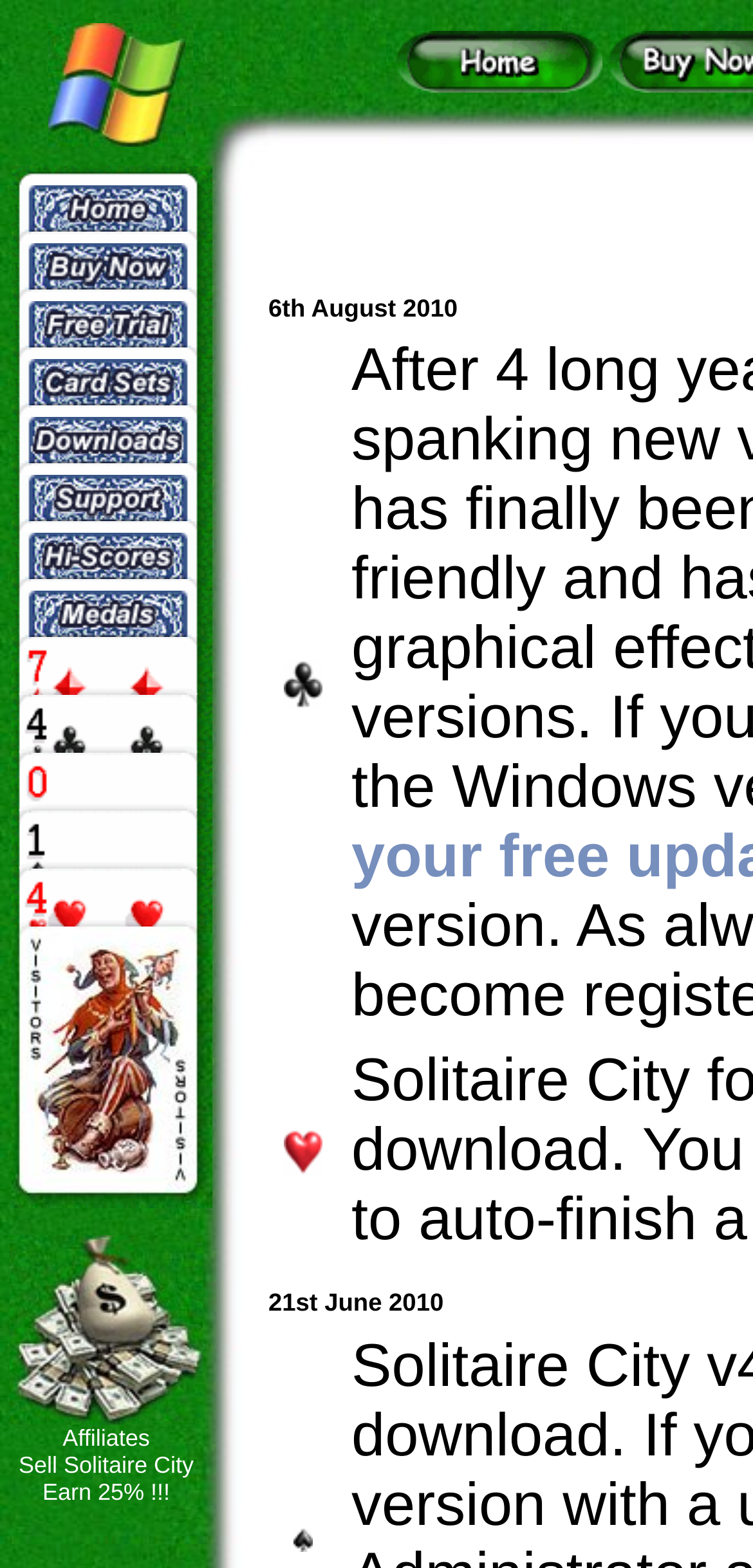Respond to the question below with a single word or phrase:
How many visitors are mentioned on the webpage?

74,014